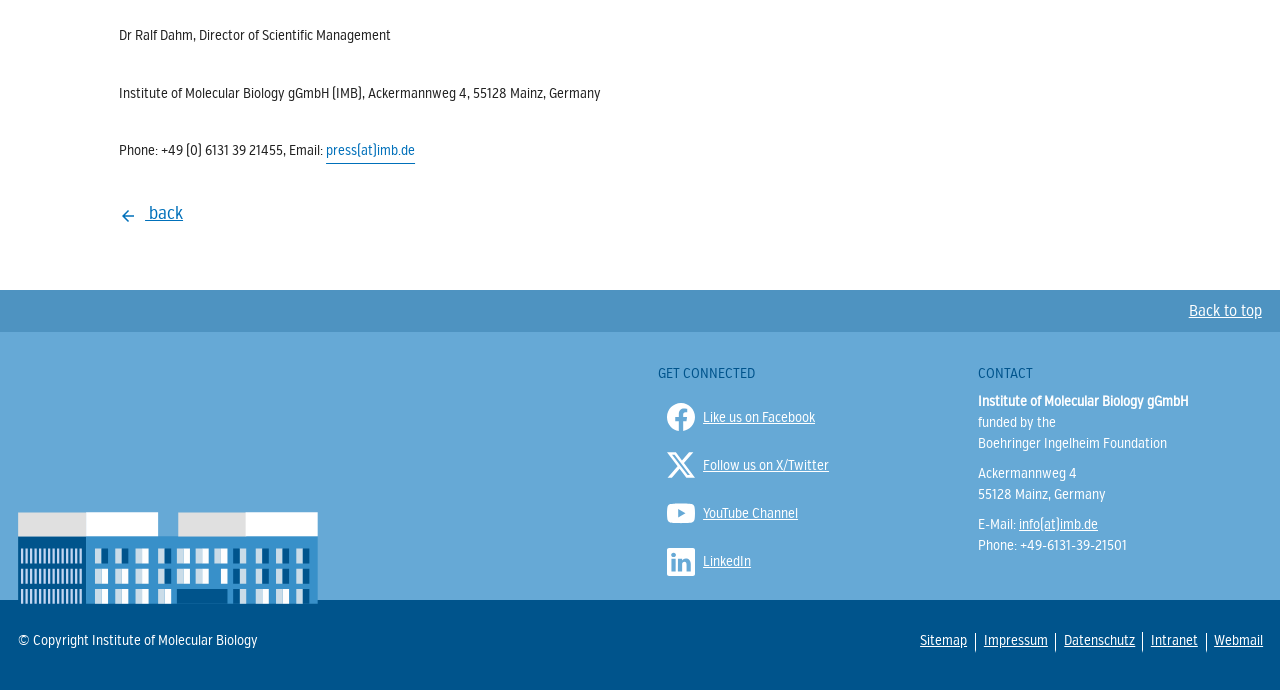Locate the bounding box coordinates of the area to click to fulfill this instruction: "Go back to top". The bounding box should be presented as four float numbers between 0 and 1, in the order [left, top, right, bottom].

[0.929, 0.435, 0.986, 0.464]